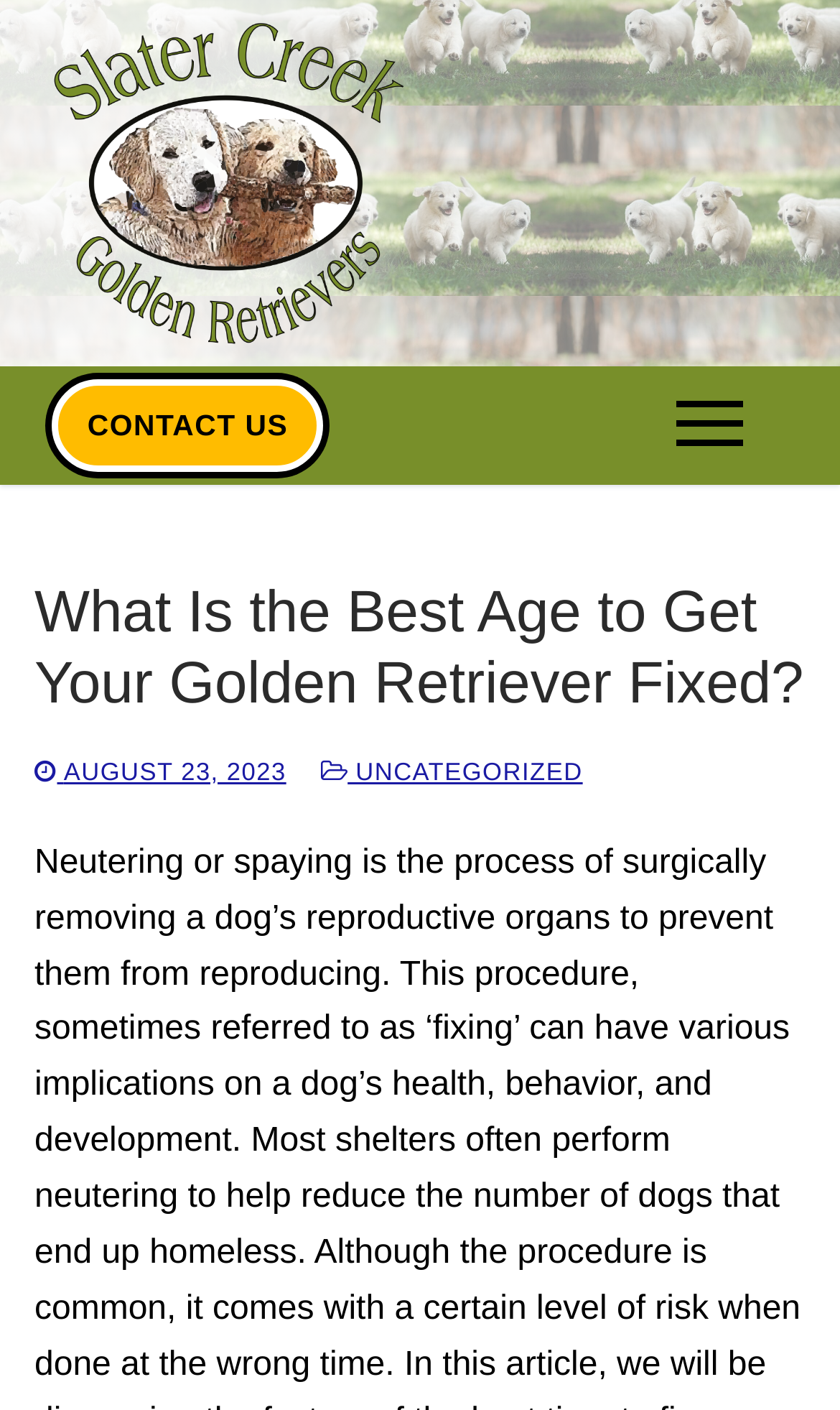Create a detailed summary of the webpage's content and design.

The webpage is about neutering or spaying Golden Retriever dogs, specifically discussing the best age to get them fixed. At the top left of the page, there is a link and an image with the text "Golden Retriever Puppies Colorado, Best Golden Retriever Breeder". Below this, there is a link to "CONTACT US" on the left side. On the right side, there is a button with no text.

The main content of the page starts with a heading "What Is the Best Age to Get Your Golden Retriever Fixed?" located near the top center of the page. Below the heading, there are two links: "AUGUST 23, 2023" on the left side, which has a time element, and "UNCATEGORIZED" on the right side.